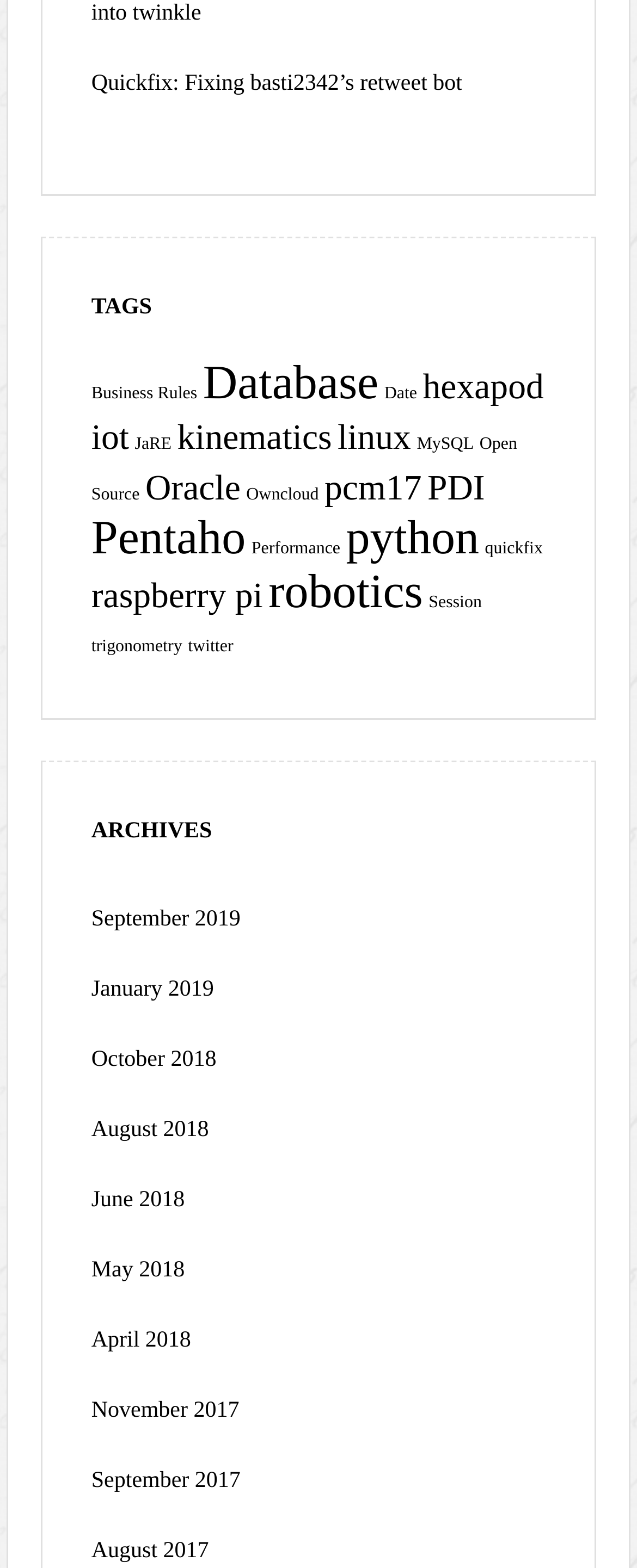Please specify the bounding box coordinates of the element that should be clicked to execute the given instruction: 'View archives for September 2019'. Ensure the coordinates are four float numbers between 0 and 1, expressed as [left, top, right, bottom].

[0.143, 0.579, 0.378, 0.594]